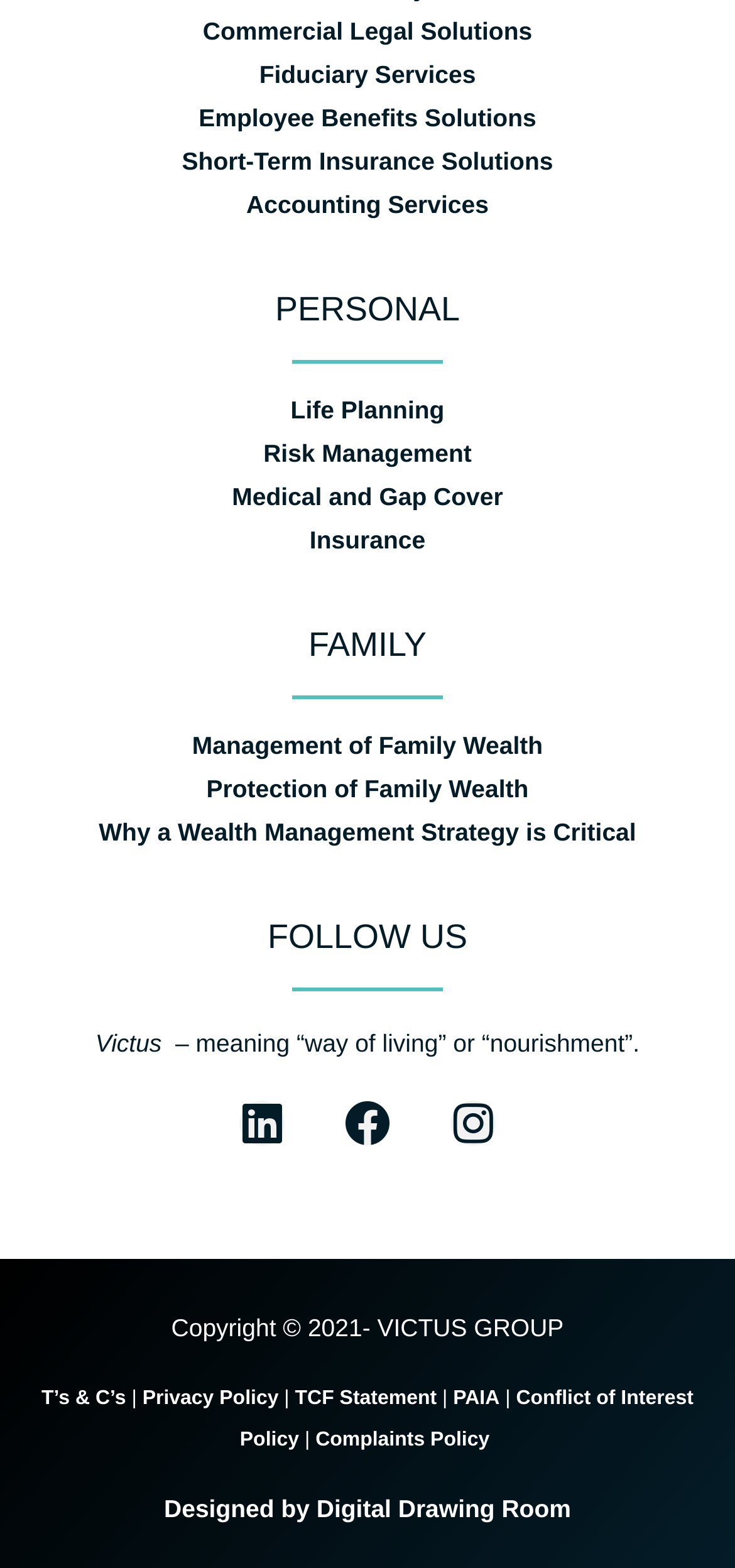What is the purpose of the 'Why a Wealth Management Strategy is Critical' link?
Carefully analyze the image and provide a thorough answer to the question.

Based on the link text 'Why a Wealth Management Strategy is Critical', I infer that the purpose of this link is to provide information or an article about the importance of wealth management strategy.